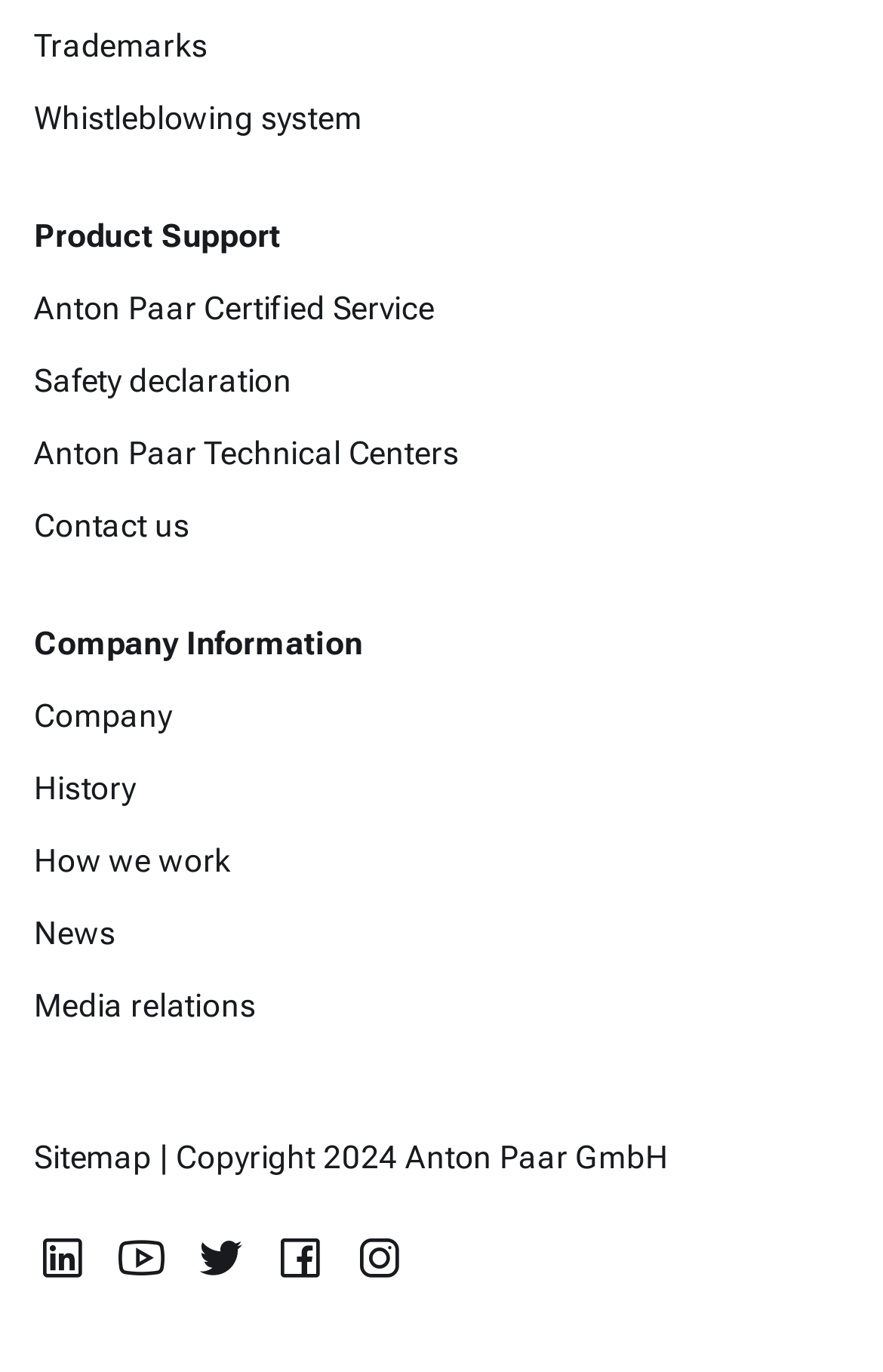Determine the bounding box coordinates for the element that should be clicked to follow this instruction: "View product support information". The coordinates should be given as four float numbers between 0 and 1, in the format [left, top, right, bottom].

[0.038, 0.158, 0.318, 0.185]